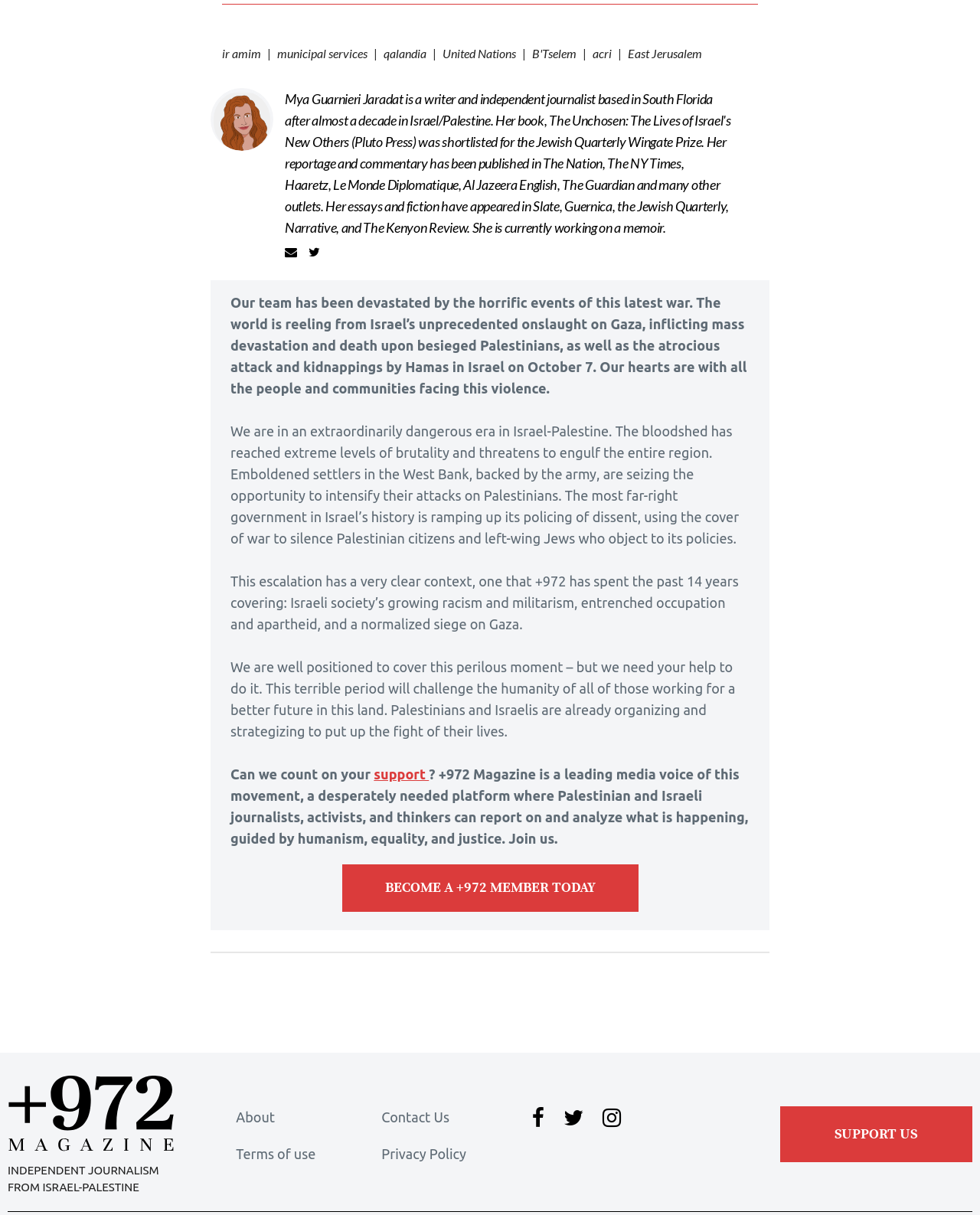Respond to the following question using a concise word or phrase: 
Is the webpage about independent journalism?

Yes